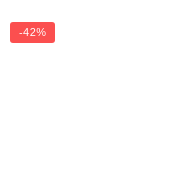Generate an elaborate caption that covers all aspects of the image.

The image prominently features a vibrant red tag displaying a discount of "-42%". This tag signifies a special offer on the ACTIZEET Ashwagandha Premium Extract, specifically for a pack of three. The visual emphasis on the discount suggests significant savings for potential buyers, encouraging them to take advantage of this limited-time promotion. This price reduction is related to a product designed to enhance overall health and wellness, making it appealing to customers looking for supplements that support stress reduction, cognitive function, and immunity.